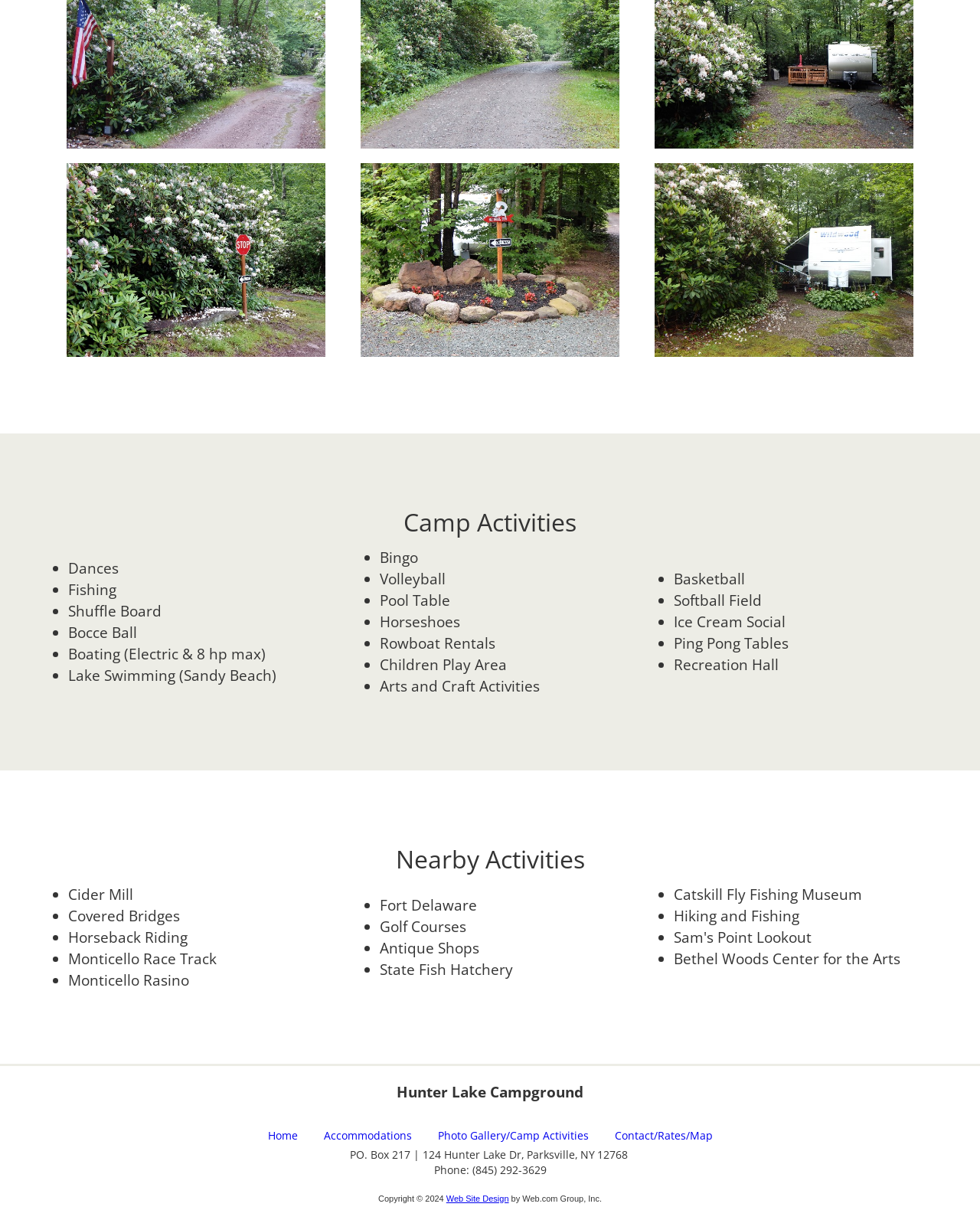What is the location of the 'Camp Activities' heading?
Analyze the image and provide a thorough answer to the question.

The 'Camp Activities' heading is located at the top middle of the webpage, with a bounding box coordinate of [0.05, 0.418, 0.95, 0.438].